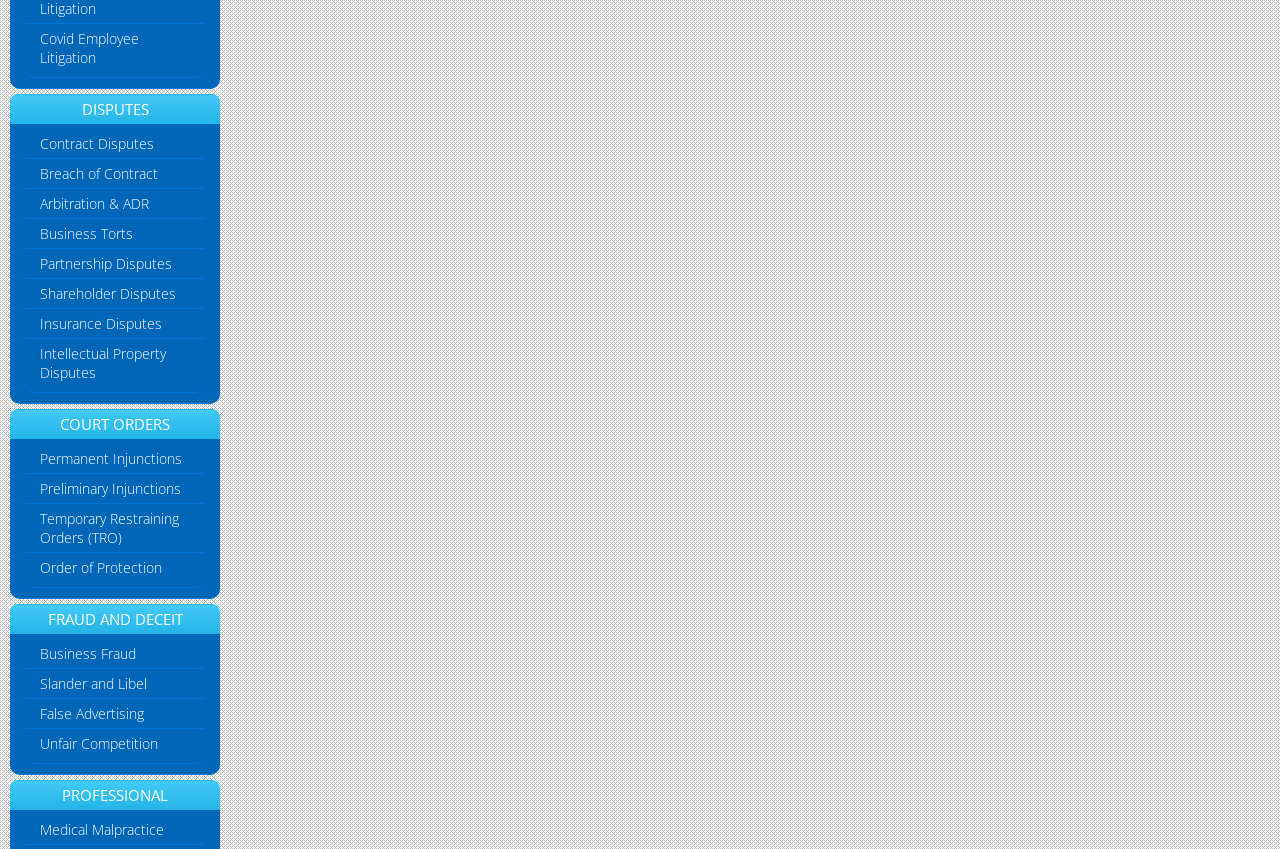Identify the bounding box coordinates of the region I need to click to complete this instruction: "Learn about Medical Malpractice".

[0.031, 0.966, 0.128, 0.989]